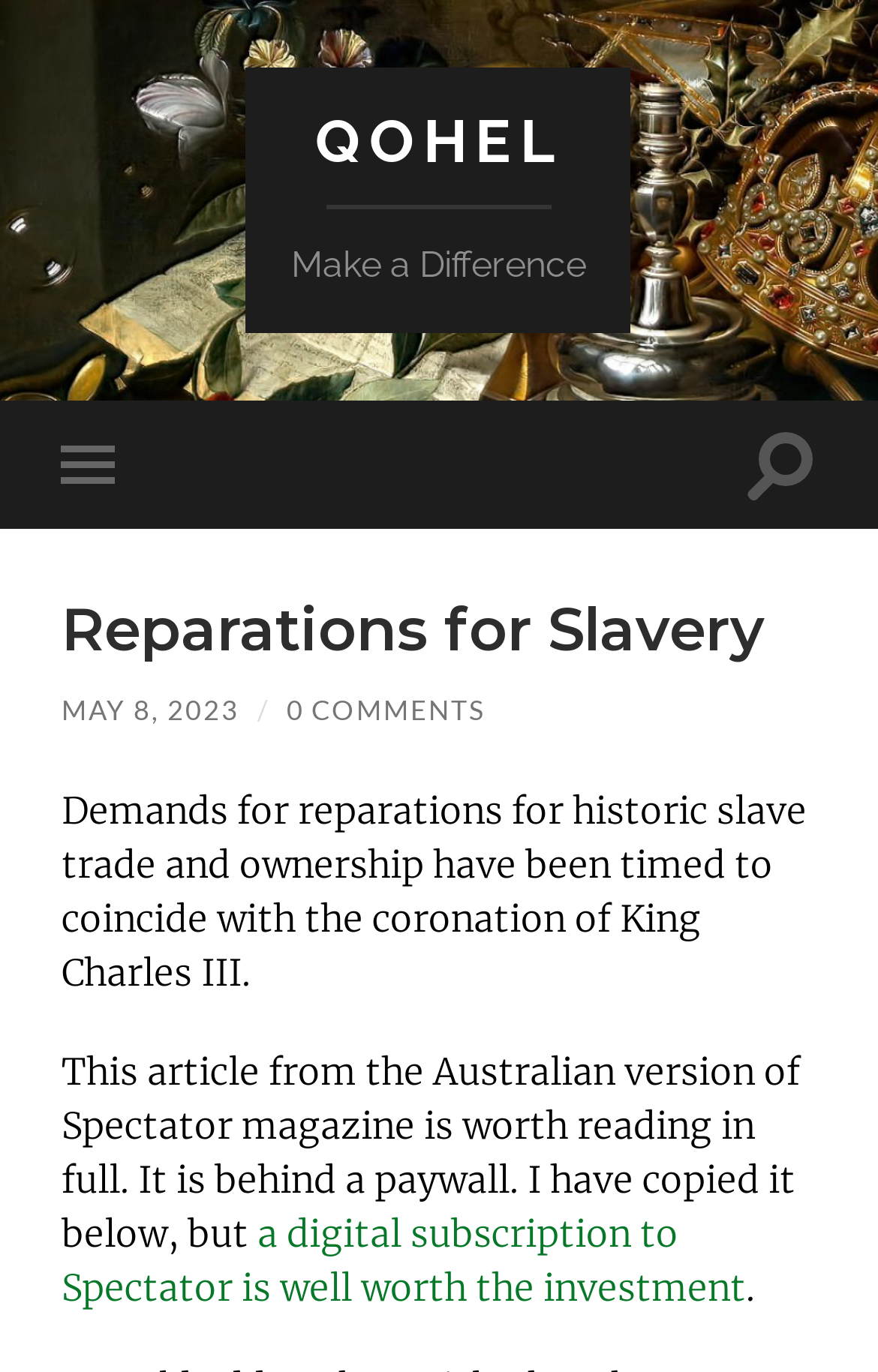Using the provided element description "Toggle mobile menu", determine the bounding box coordinates of the UI element.

[0.07, 0.292, 0.152, 0.386]